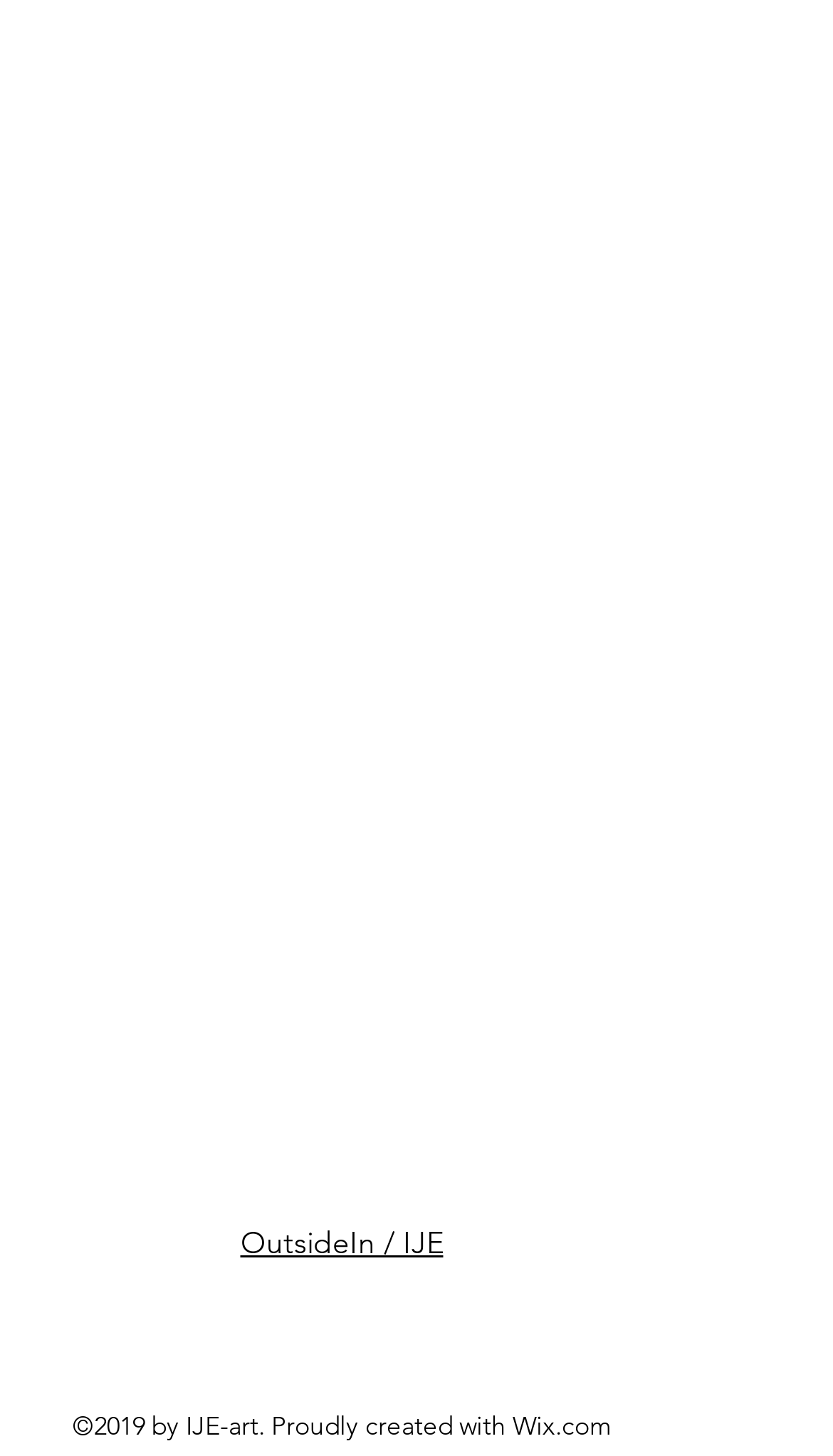Please predict the bounding box coordinates (top-left x, top-left y, bottom-right x, bottom-right y) for the UI element in the screenshot that fits the description: aria-label="LinkedIn"

[0.385, 0.904, 0.436, 0.933]